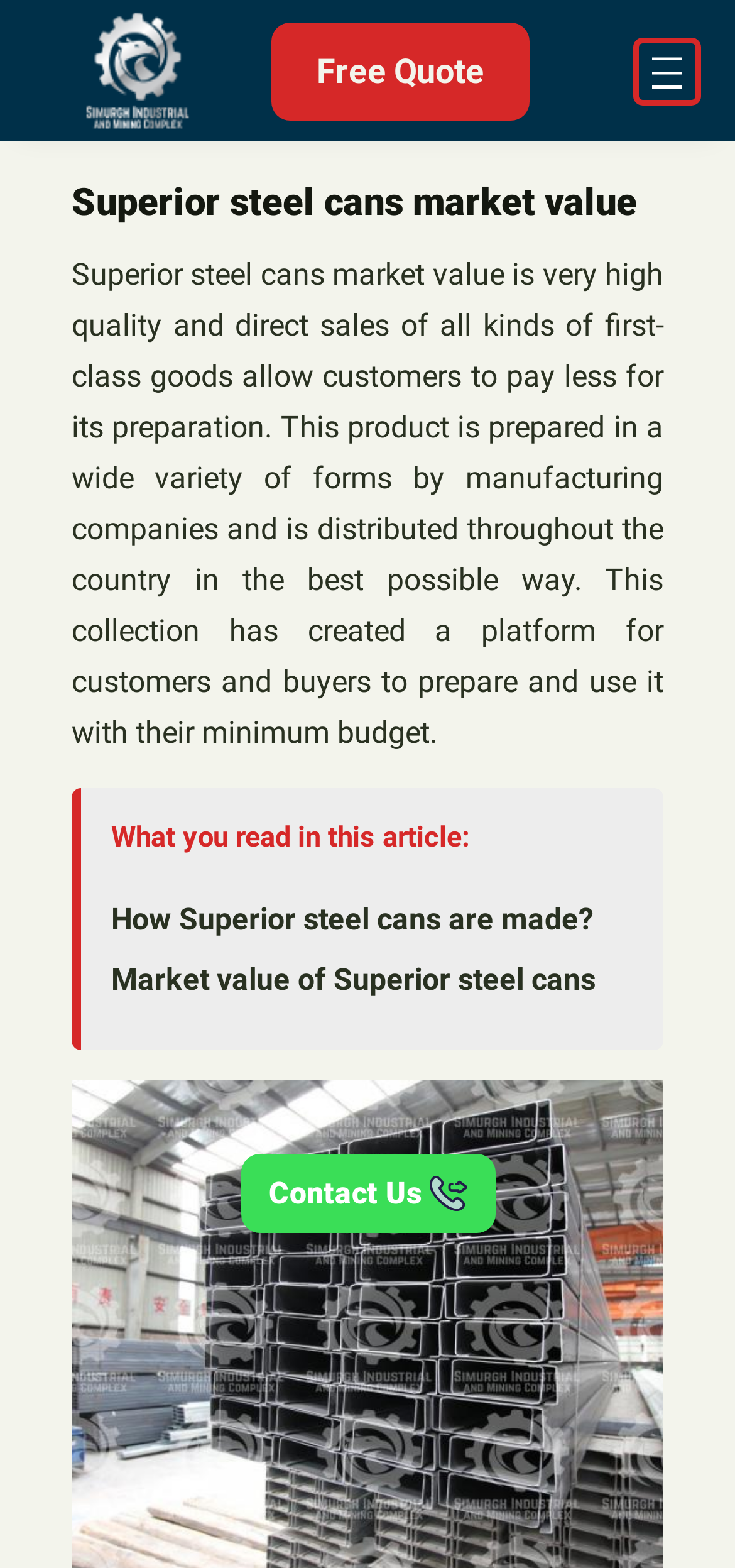Identify the bounding box coordinates for the UI element described as follows: "aria-label="Open menu"". Ensure the coordinates are four float numbers between 0 and 1, formatted as [left, top, right, bottom].

[0.862, 0.023, 0.954, 0.067]